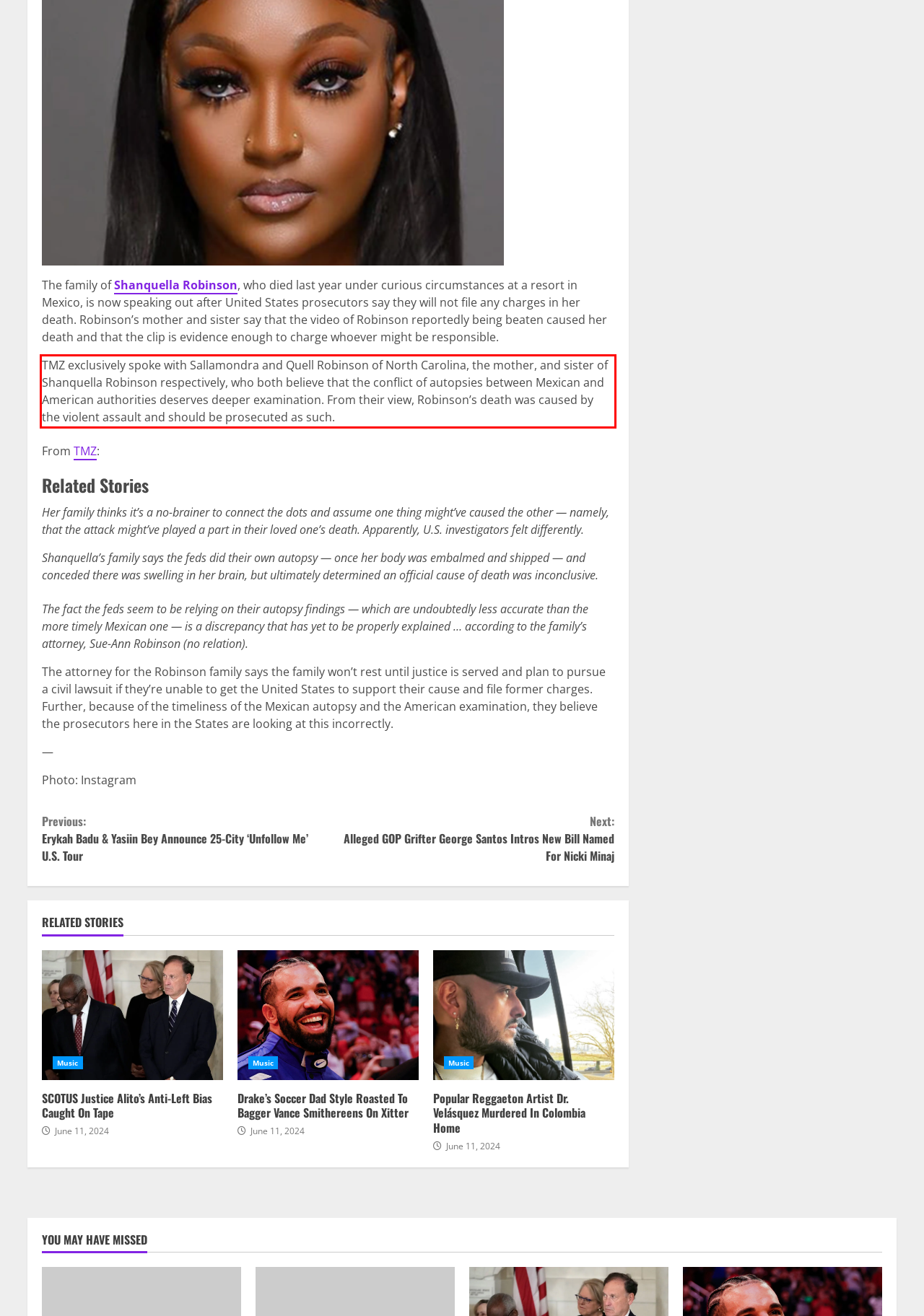Look at the webpage screenshot and recognize the text inside the red bounding box.

TMZ exclusively spoke with Sallamondra and Quell Robinson of North Carolina, the mother, and sister of Shanquella Robinson respectively, who both believe that the conflict of autopsies between Mexican and American authorities deserves deeper examination. From their view, Robinson’s death was caused by the violent assault and should be prosecuted as such.